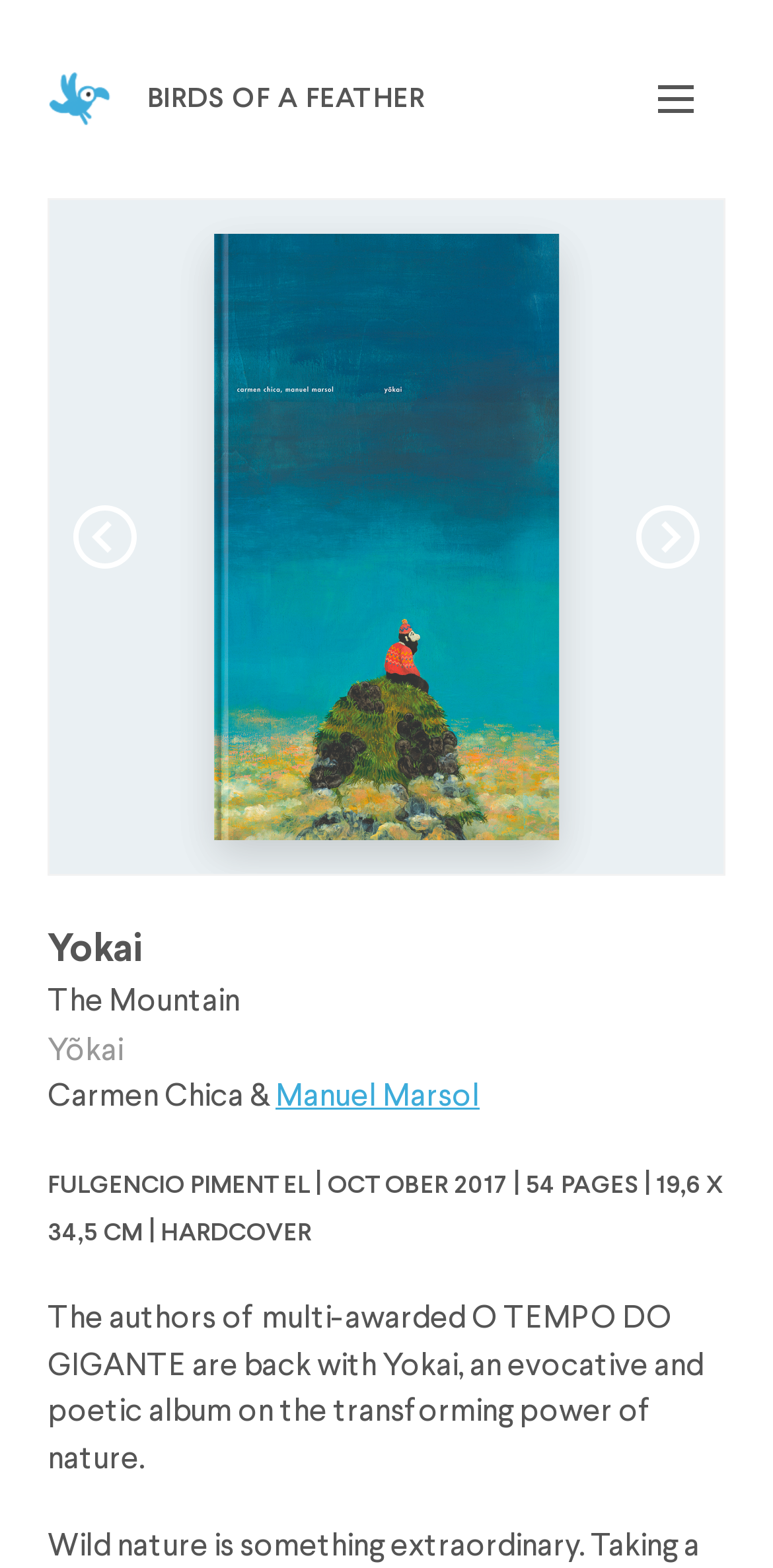Identify and extract the main heading from the webpage.

birds of a feather